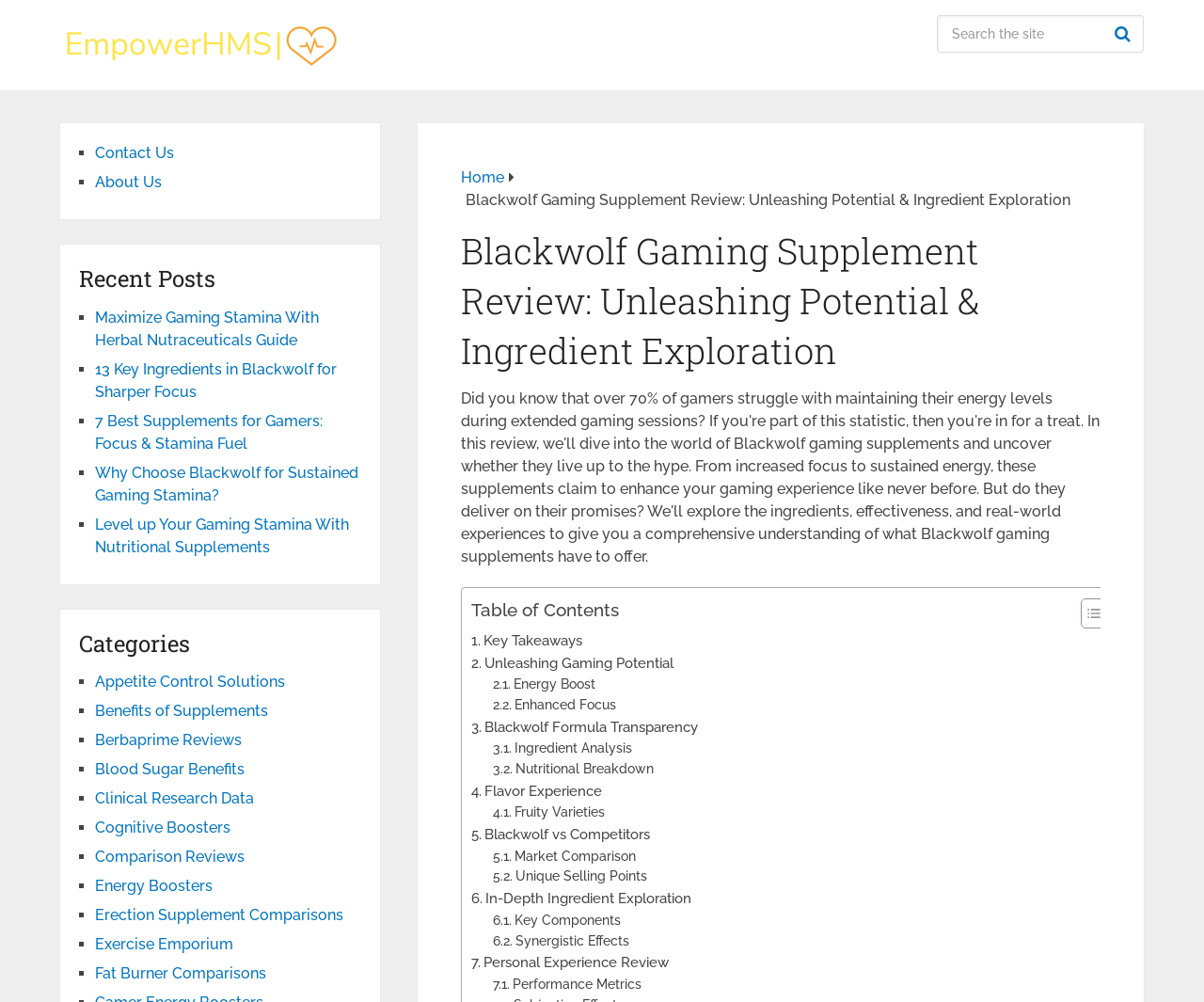Please specify the bounding box coordinates of the clickable section necessary to execute the following command: "Contact Us".

[0.079, 0.144, 0.145, 0.162]